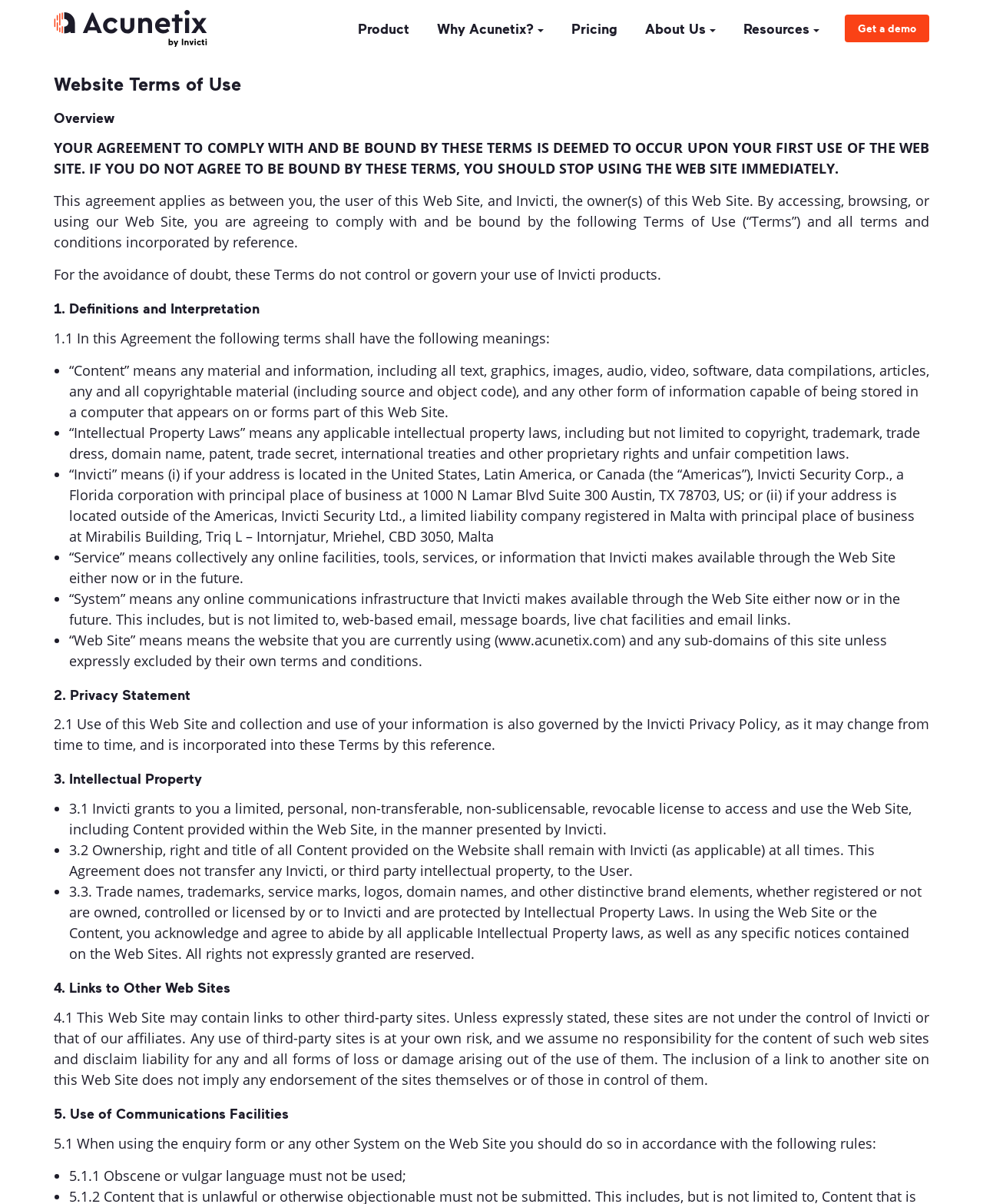What is the 'Service' referred to in this webpage?
Refer to the image and give a detailed answer to the query.

According to the webpage content, specifically the section '1. Definitions and Interpretation', the 'Service' refers to collectively any online facilities, tools, services, or information that Invicti makes available through the Web Site either now or in the future.